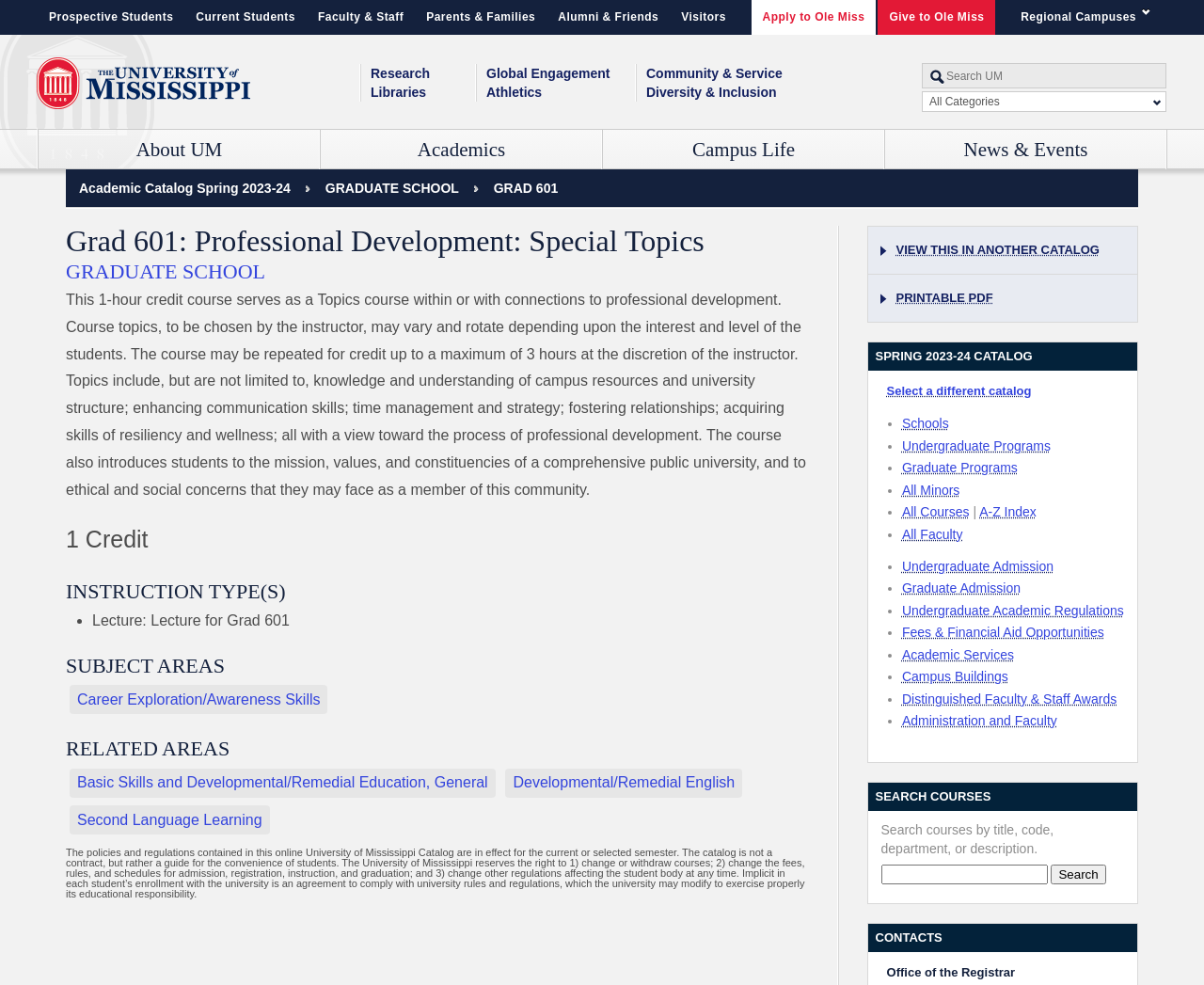How many links are there in the navigation section?
Give a detailed explanation using the information visible in the image.

I counted the number of links in the navigation section, which are 'Prospective Students', 'Current Students', 'Faculty & Staff', 'Parents & Families', 'Alumni & Friends', and 'Visitors'.